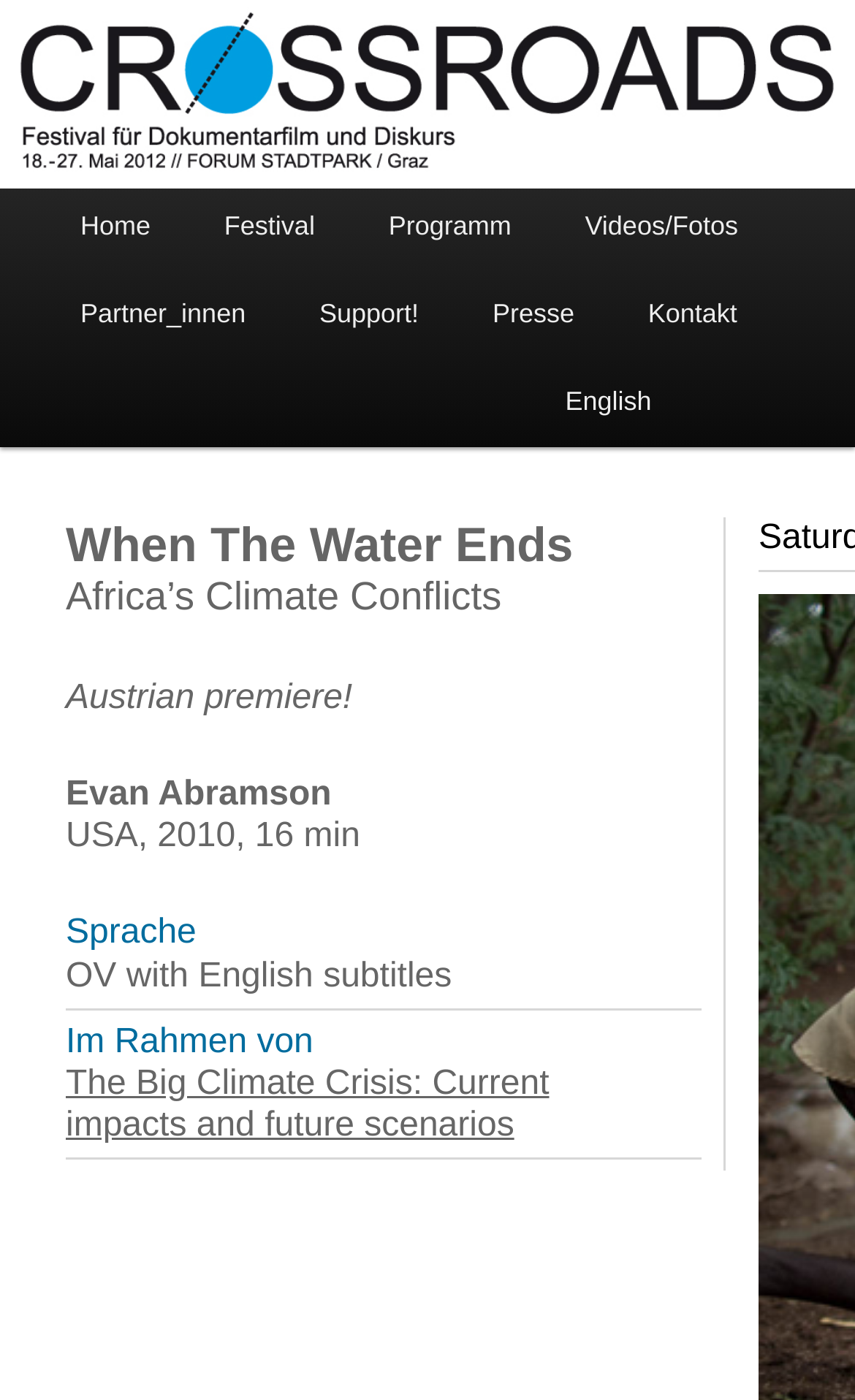Give a one-word or phrase response to the following question: What is the title of the documentary film?

When The Water Ends